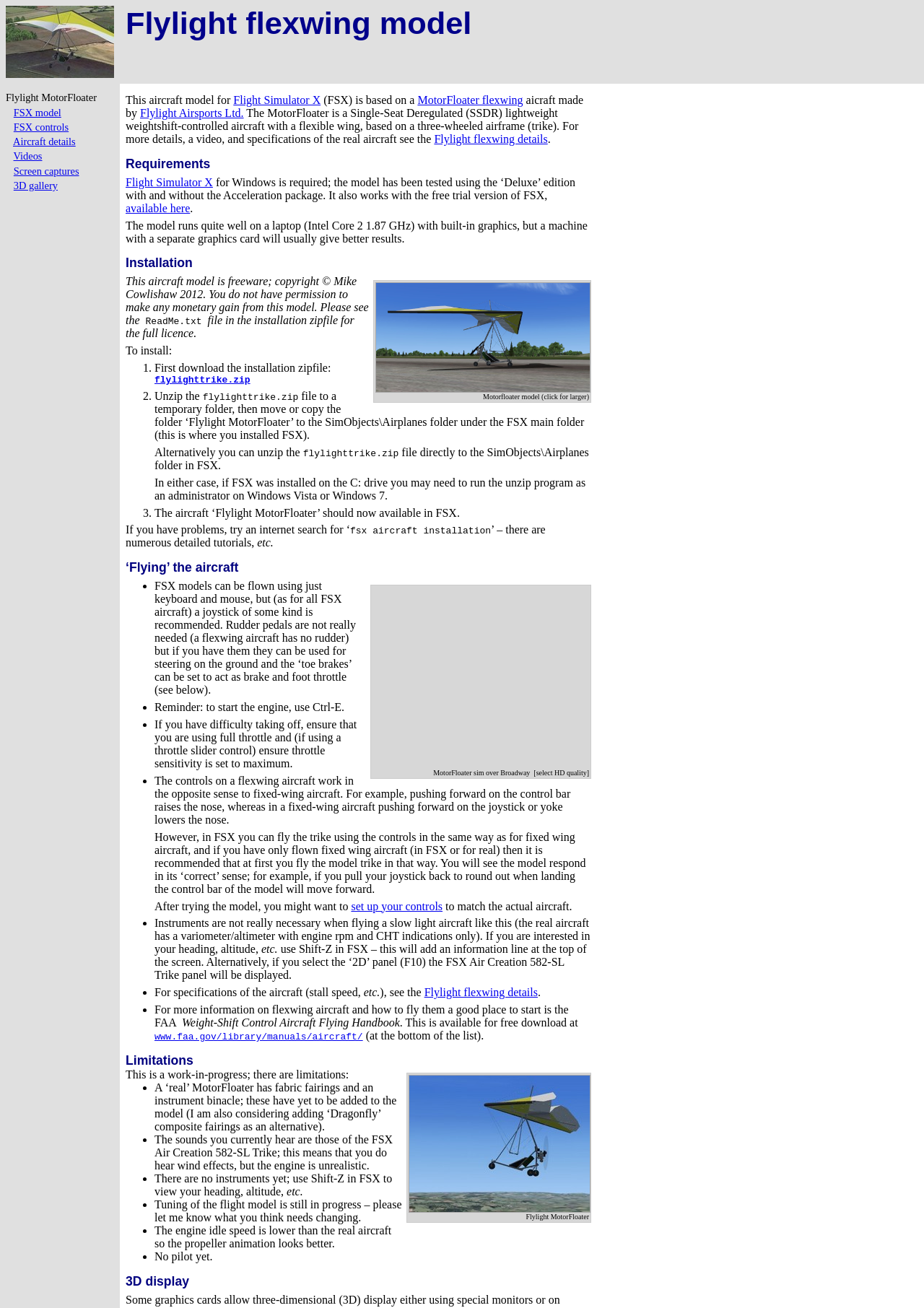What is the recommended action to take if you have difficulty taking off?
Answer the question with a single word or phrase derived from the image.

Ensure full throttle